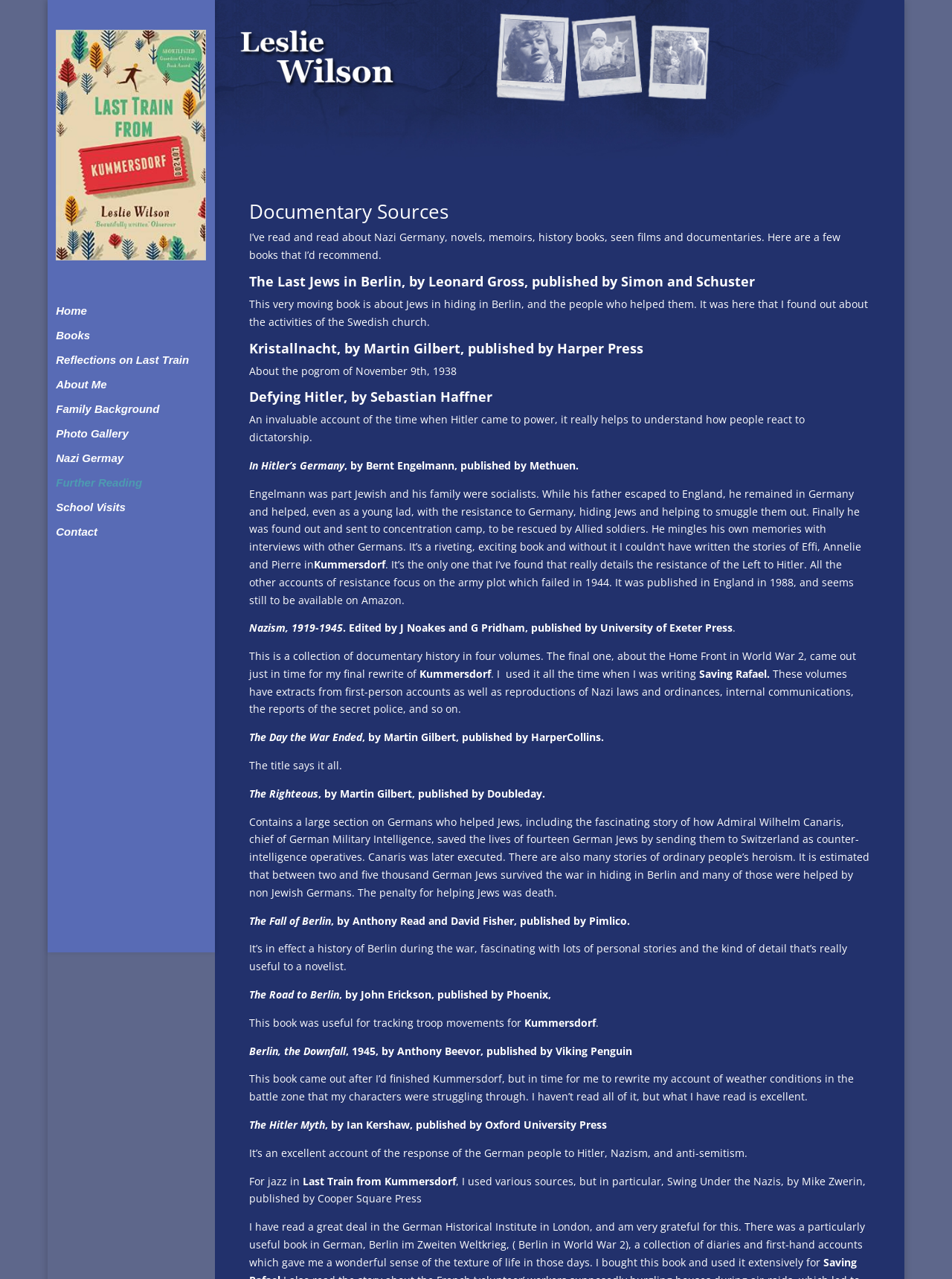Provide the bounding box coordinates for the specified HTML element described in this description: "+ Information by E-mail". The coordinates should be four float numbers ranging from 0 to 1, in the format [left, top, right, bottom].

None